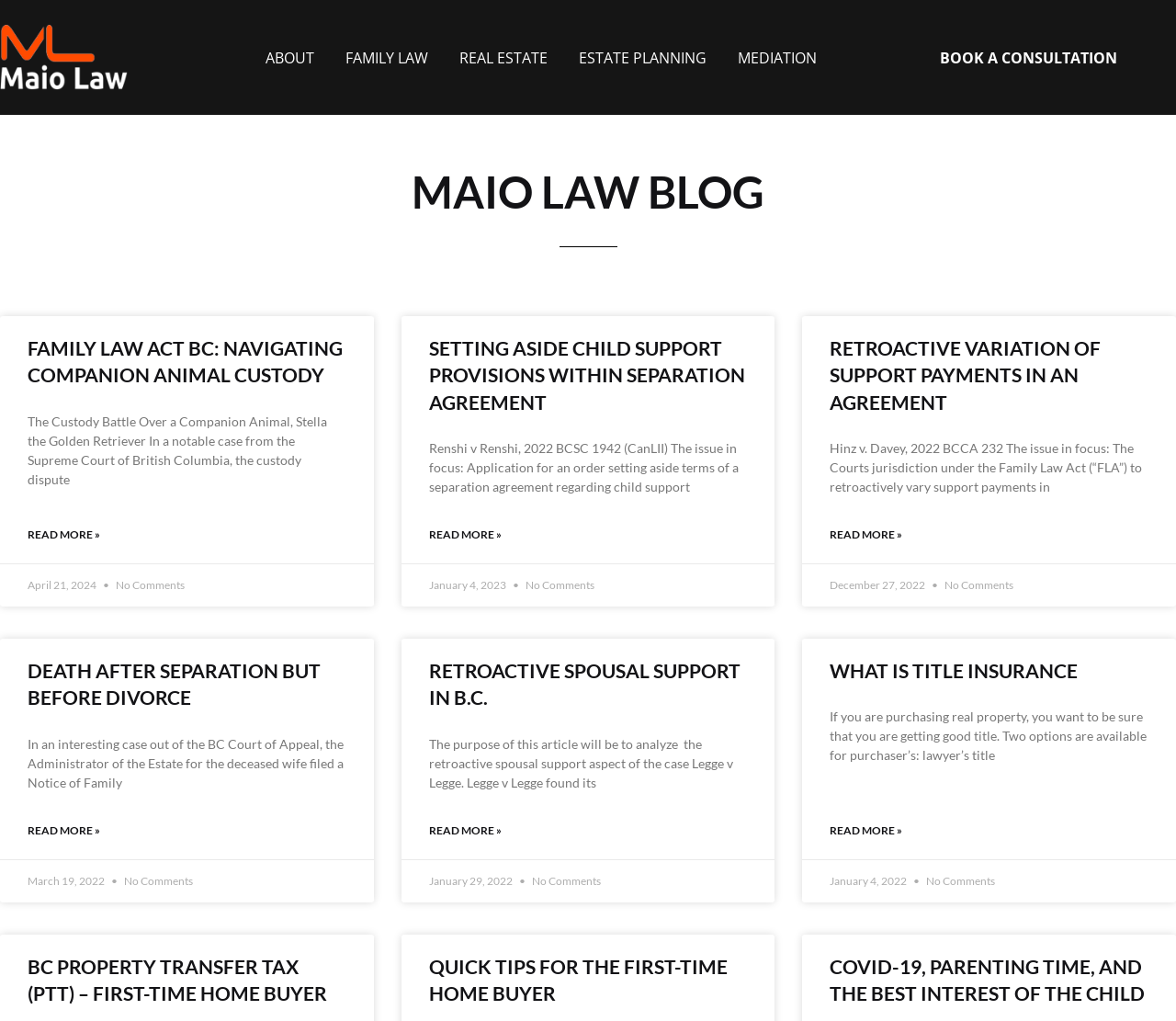Determine the bounding box coordinates for the area that needs to be clicked to fulfill this task: "Click the 'BOOK A CONSULTATION' button". The coordinates must be given as four float numbers between 0 and 1, i.e., [left, top, right, bottom].

[0.799, 0.046, 0.95, 0.066]